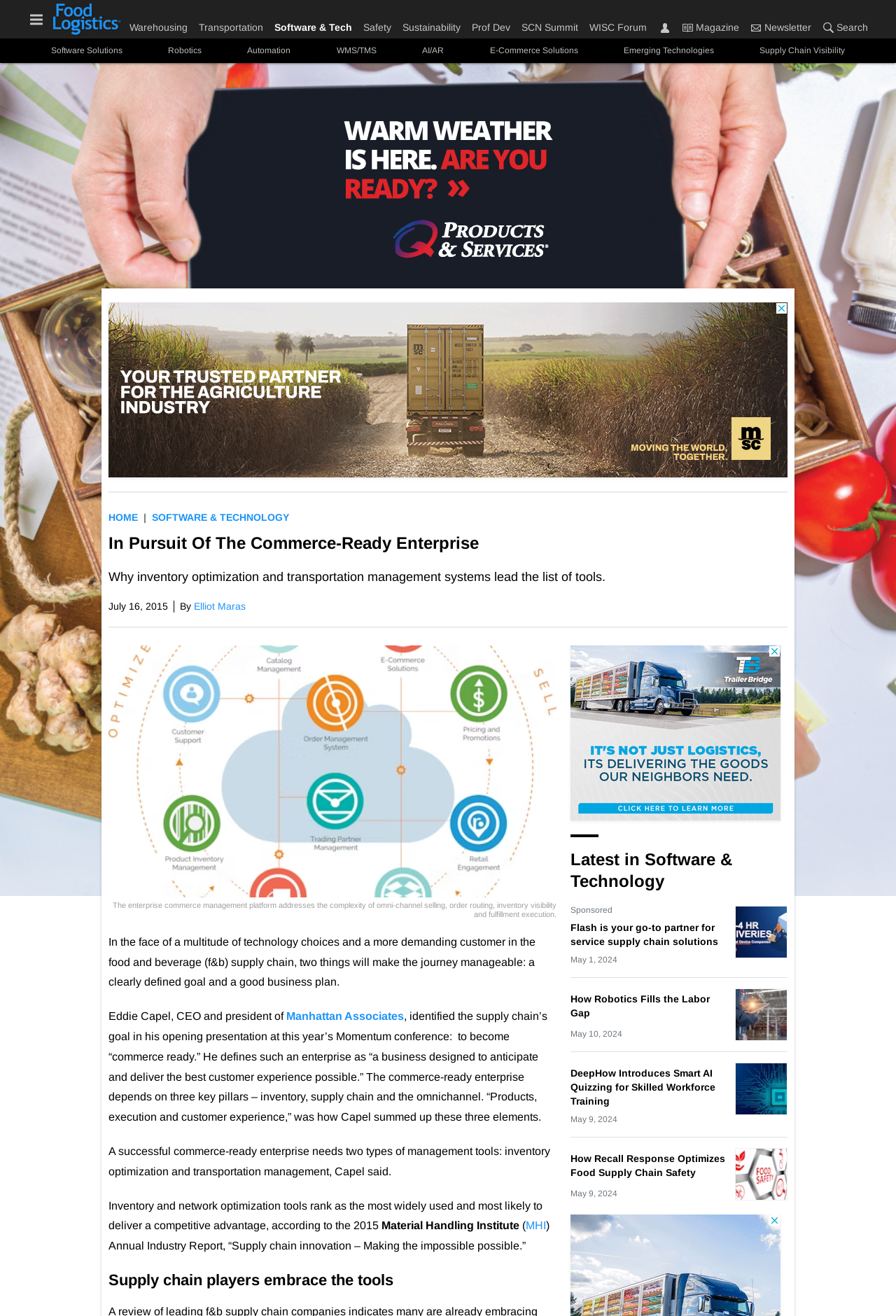Who is the CEO and president of Manhattan Associates?
Please elaborate on the answer to the question with detailed information.

The article mentions that Eddie Capel, CEO and president of Manhattan Associates, identified the supply chain's goal in his opening presentation at this year's Momentum conference.